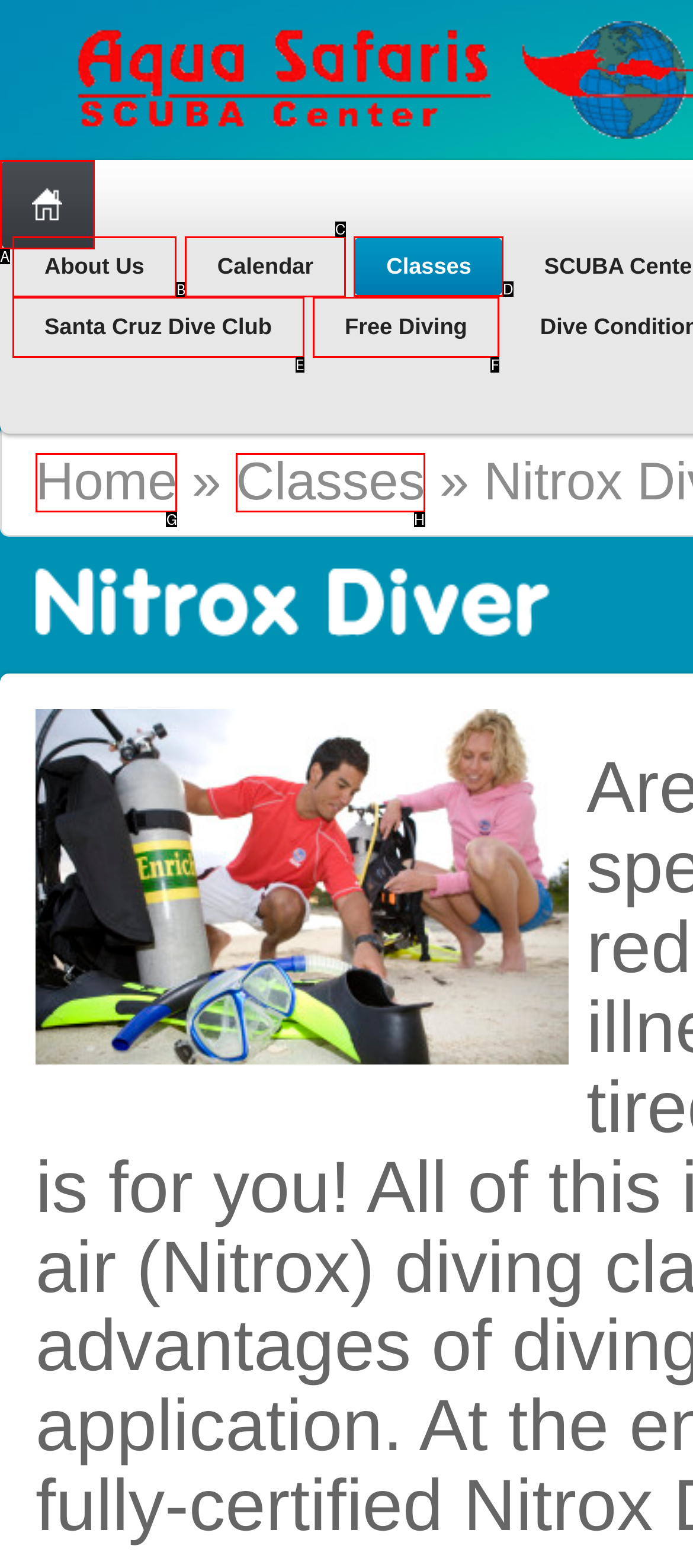Specify which HTML element I should click to complete this instruction: explore classes Answer with the letter of the relevant option.

D